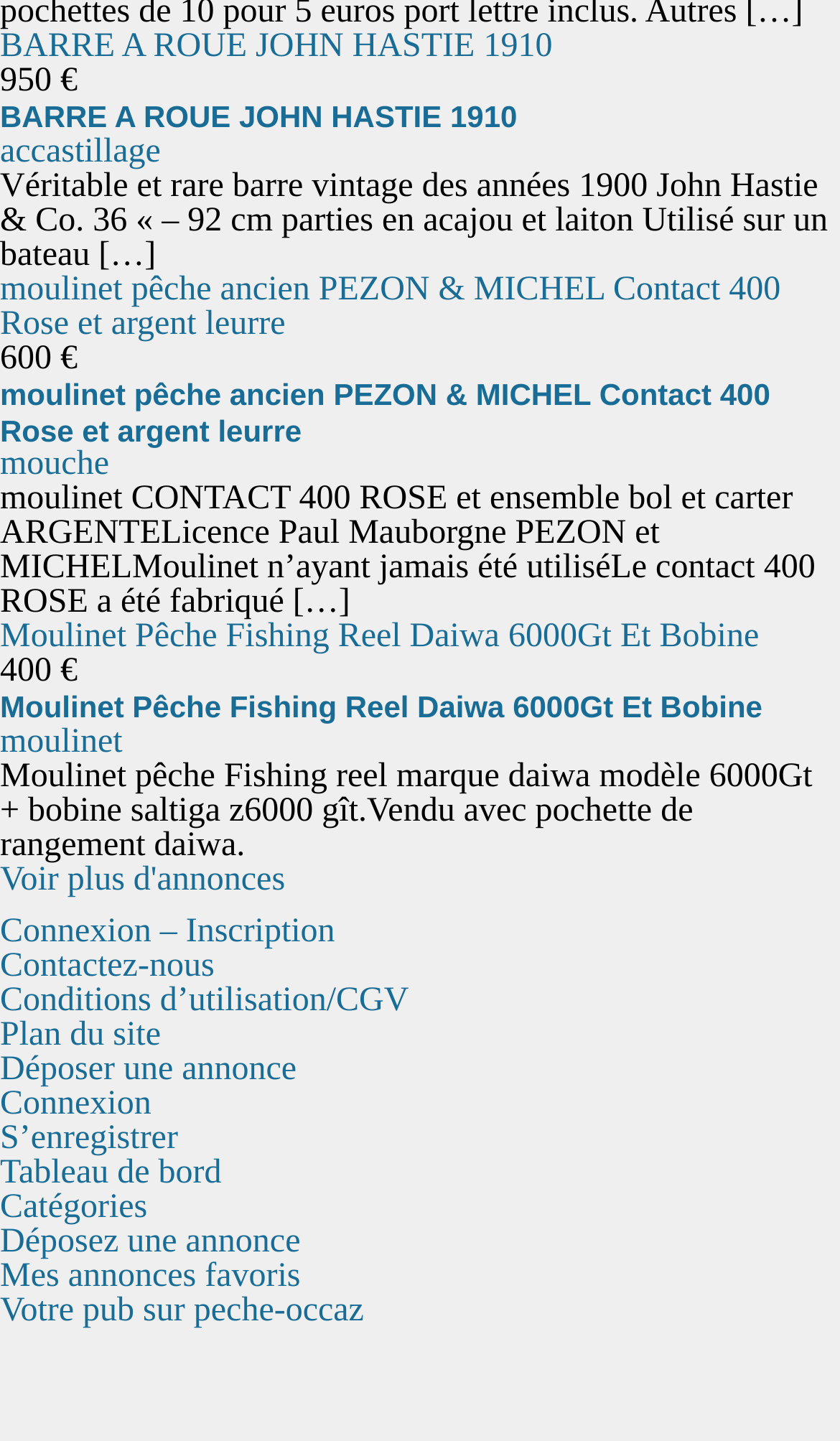Please give a concise answer to this question using a single word or phrase: 
What is the price of the first product?

950 €